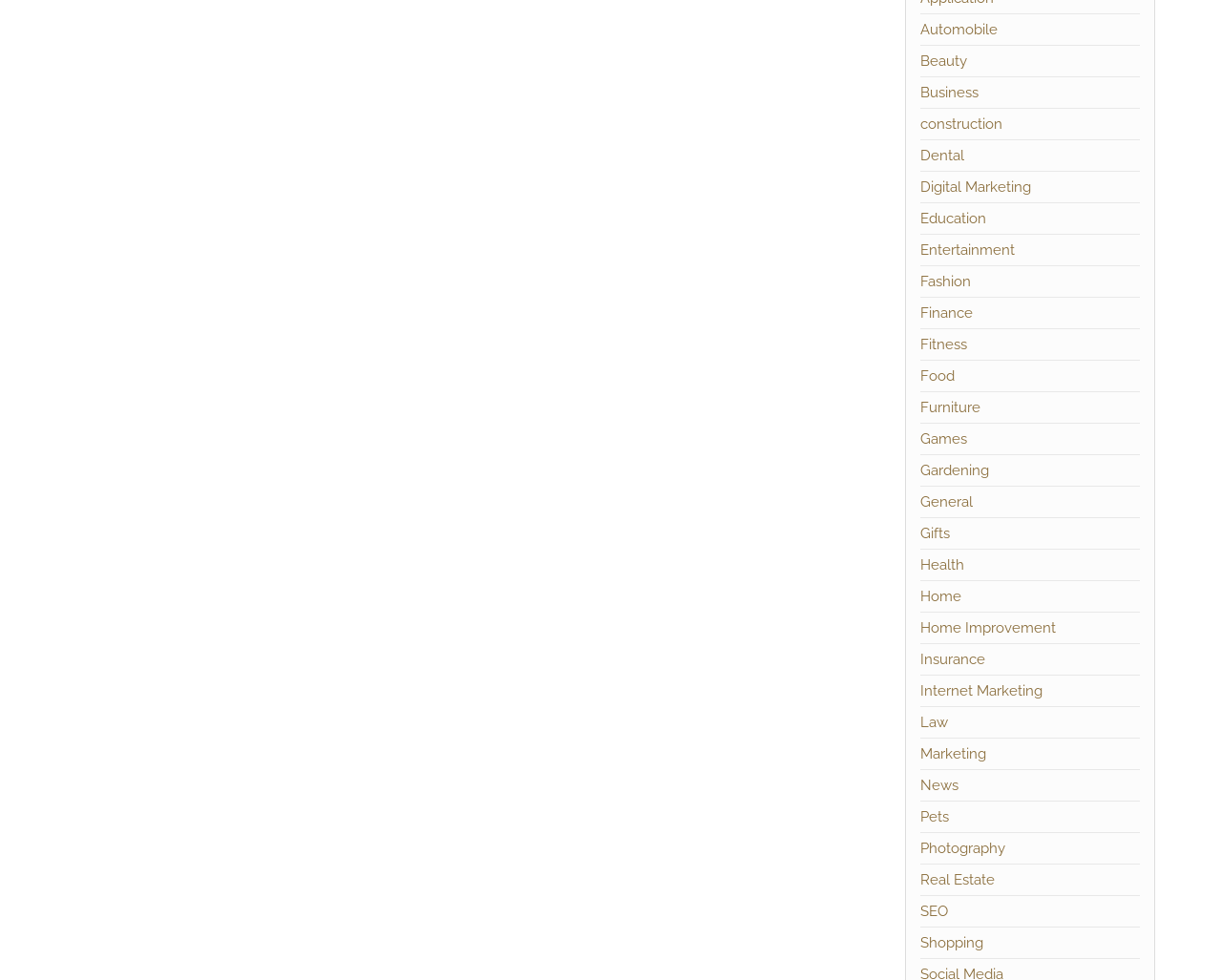Please identify the bounding box coordinates of the element's region that I should click in order to complete the following instruction: "Click on Automobile". The bounding box coordinates consist of four float numbers between 0 and 1, i.e., [left, top, right, bottom].

[0.753, 0.021, 0.816, 0.039]